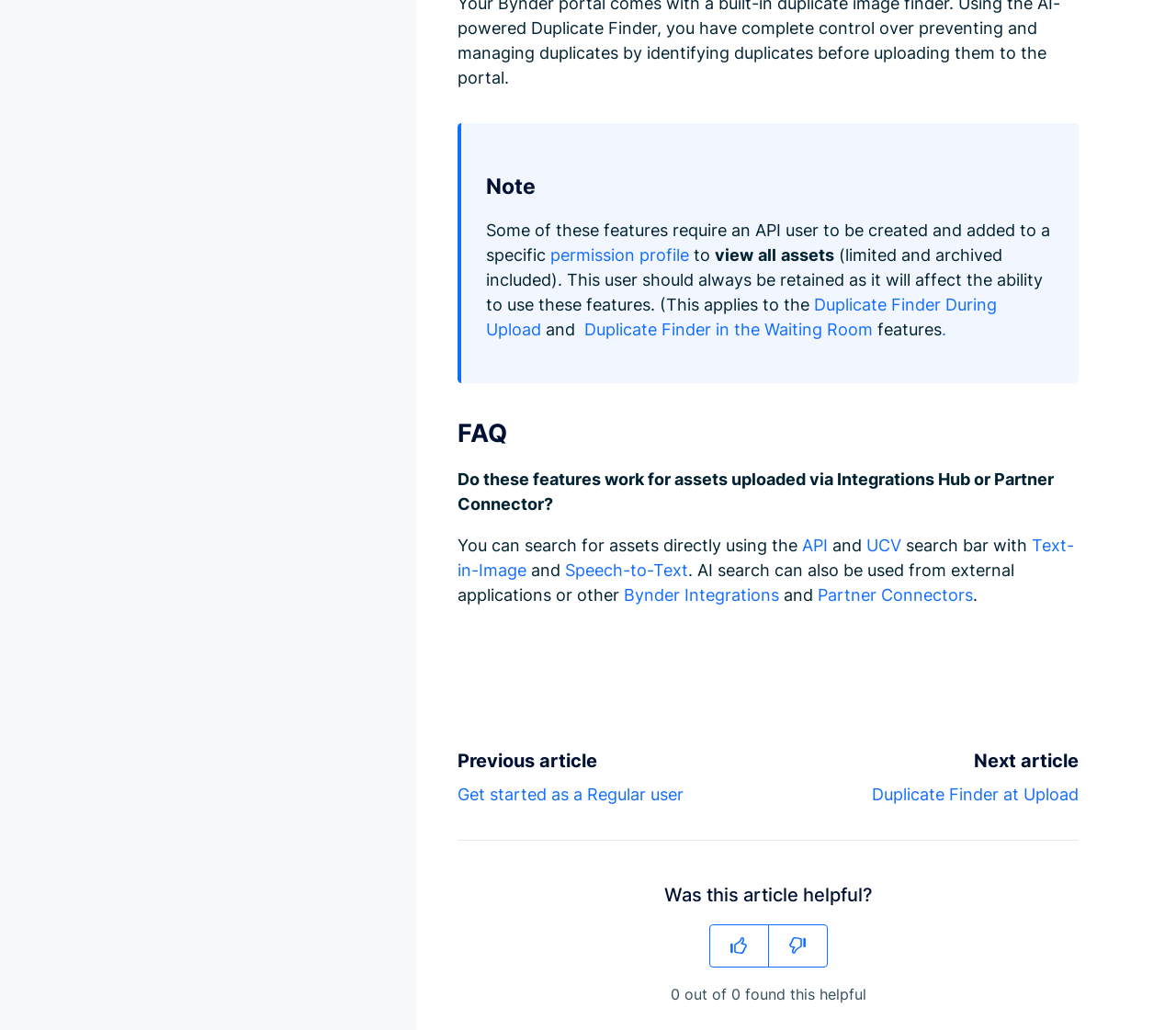Please identify the bounding box coordinates of the element that needs to be clicked to perform the following instruction: "Click on 'Duplicate Finder in the Waiting Room'".

[0.497, 0.31, 0.746, 0.329]